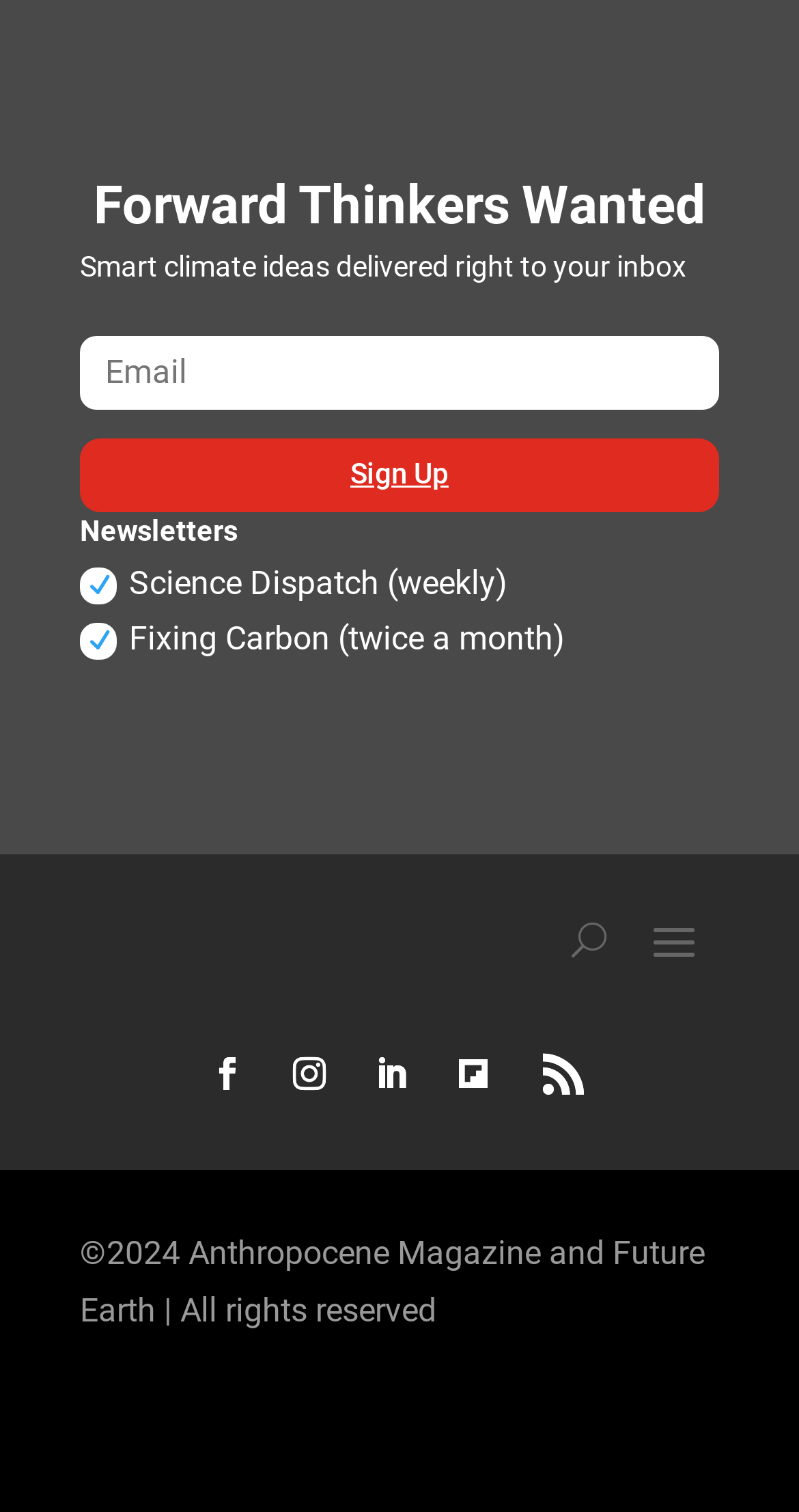Determine the bounding box coordinates of the element's region needed to click to follow the instruction: "Click on Fixing Carbon newsletter". Provide these coordinates as four float numbers between 0 and 1, formatted as [left, top, right, bottom].

[0.162, 0.409, 0.708, 0.435]